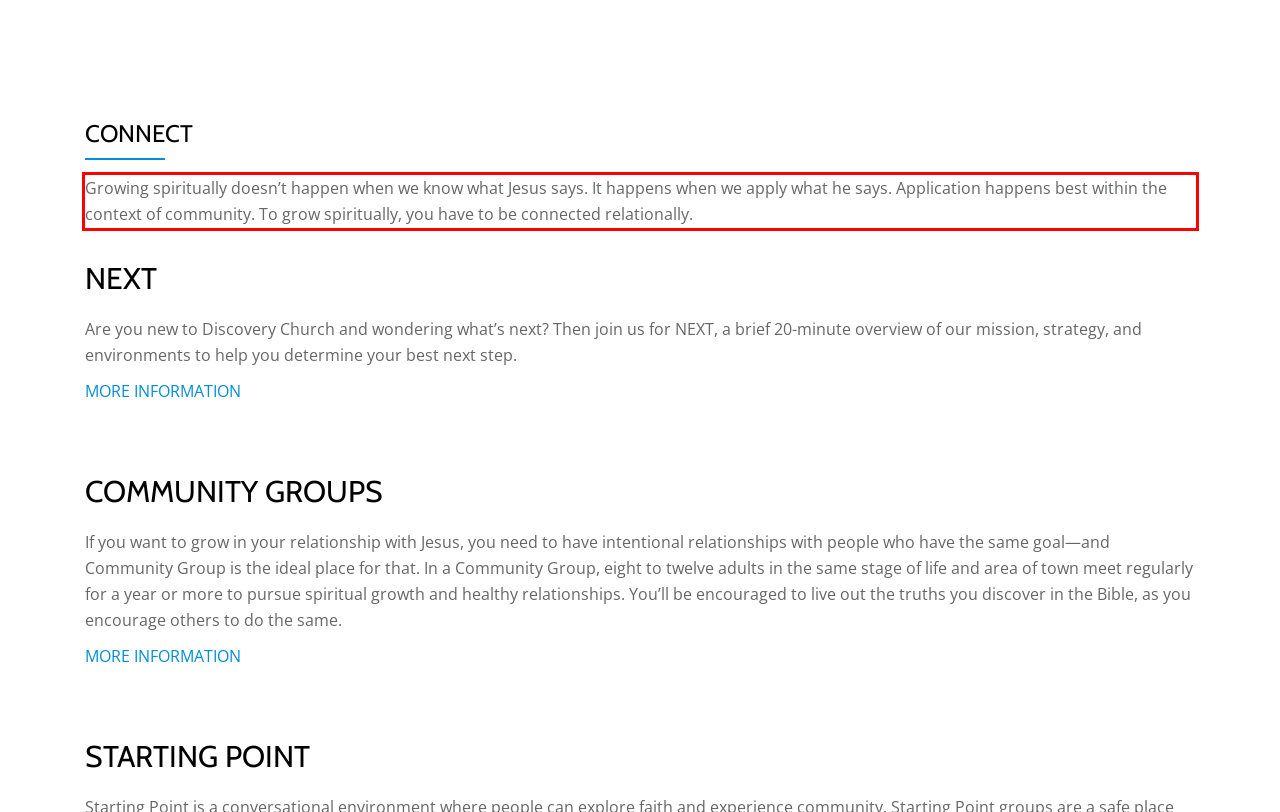Please perform OCR on the UI element surrounded by the red bounding box in the given webpage screenshot and extract its text content.

Growing spiritually doesn’t happen when we know what Jesus says. It happens when we apply what he says. Application happens best within the context of community. To grow spiritually, you have to be connected relationally.